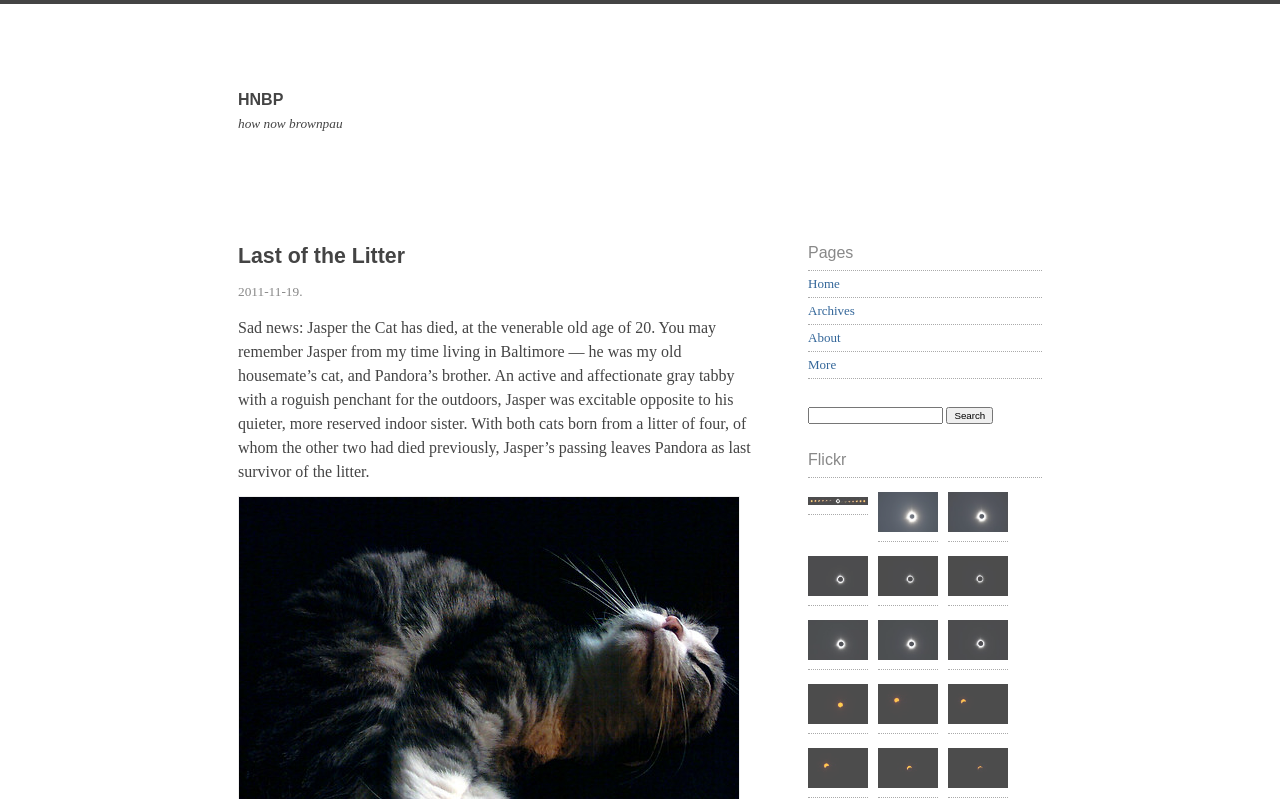Provide the bounding box coordinates of the HTML element this sentence describes: "Archives". The bounding box coordinates consist of four float numbers between 0 and 1, i.e., [left, top, right, bottom].

[0.631, 0.379, 0.668, 0.398]